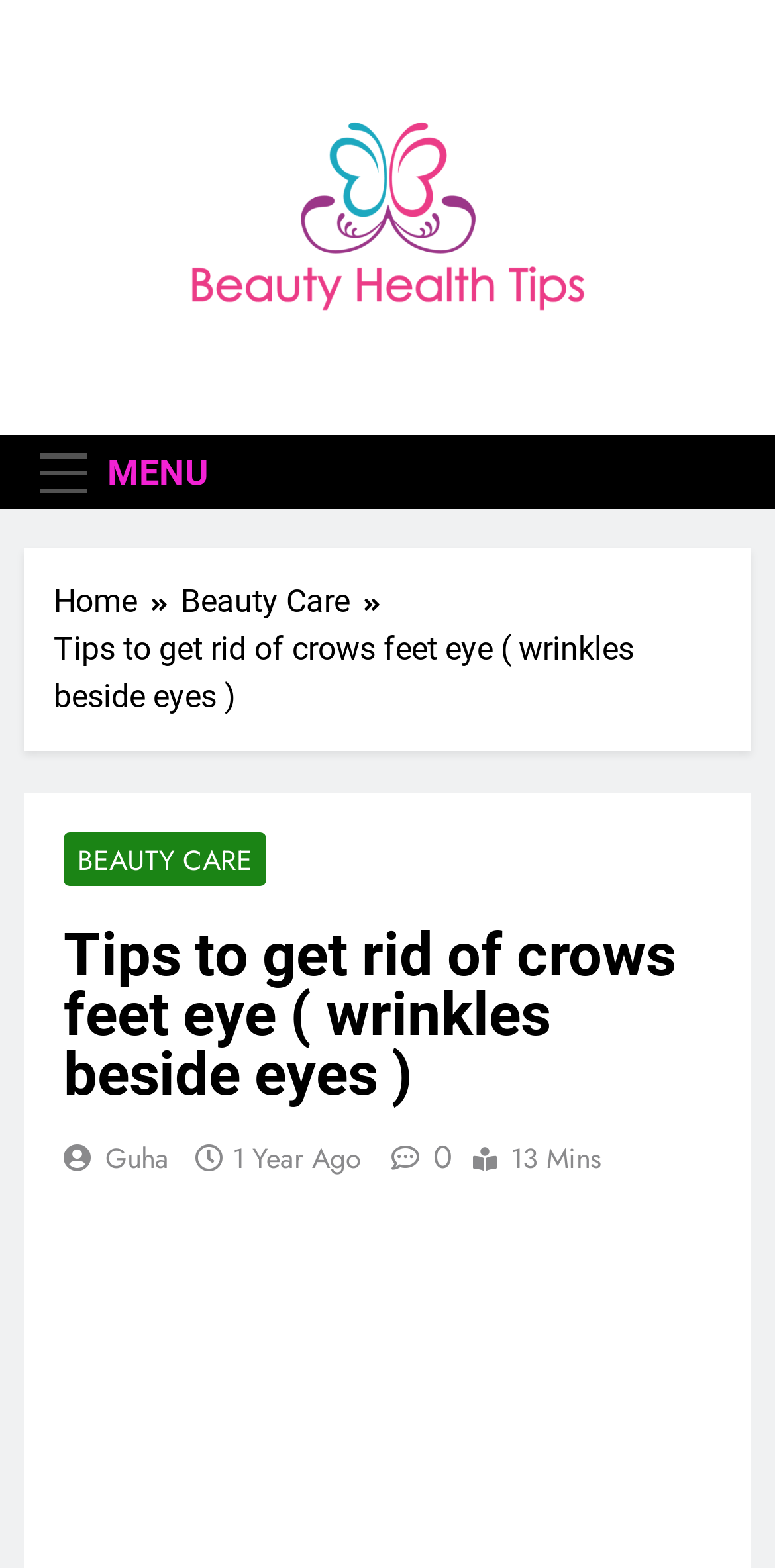Summarize the webpage with a detailed and informative caption.

The webpage is about beauty health tips, specifically focusing on getting rid of crow's feet, which are clusters of tiny wrinkles and fine lines that form in the outer corners of the eyes. 

At the top left corner, there is a button labeled "MENU". Next to it, on the top center, is a navigation section with breadcrumbs, showing the path "Home" > "Beauty Care" > "Tips to get rid of crows feet eye (wrinkles beside eyes)". 

Below the navigation section, there is a heading with the same title "Tips to get rid of crows feet eye (wrinkles beside eyes)". 

On the top right corner, there are two links: "Beauty Health Tips" with an accompanying image, and another "Beauty Health Tips" link below it. 

The main content of the webpage starts below the heading, with a link to "BEAUTY CARE" on the left side, followed by the author's name "Guha" and the time "1 Year Ago" with a clock icon. On the right side of the time, there is a "13 Mins" text, indicating the reading time of the article.